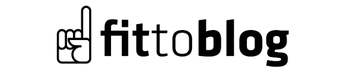Offer an in-depth caption for the image.

The image features the logo of "Fit to Blog," a platform aimed at sharing a variety of blog content. The logo showcases a stylized hand pointing upwards with an index finger, accompanied by the name "fittoblog" in bold, modern typography. This design emphasizes engagement and interaction, highlighting the blog's mission to connect with its audience and encourage sharing of ideas and experiences. The logo's clean lines and contemporary aesthetic reflect a digital-savvy environment, making it visually appealing for readers interested in diverse topics.